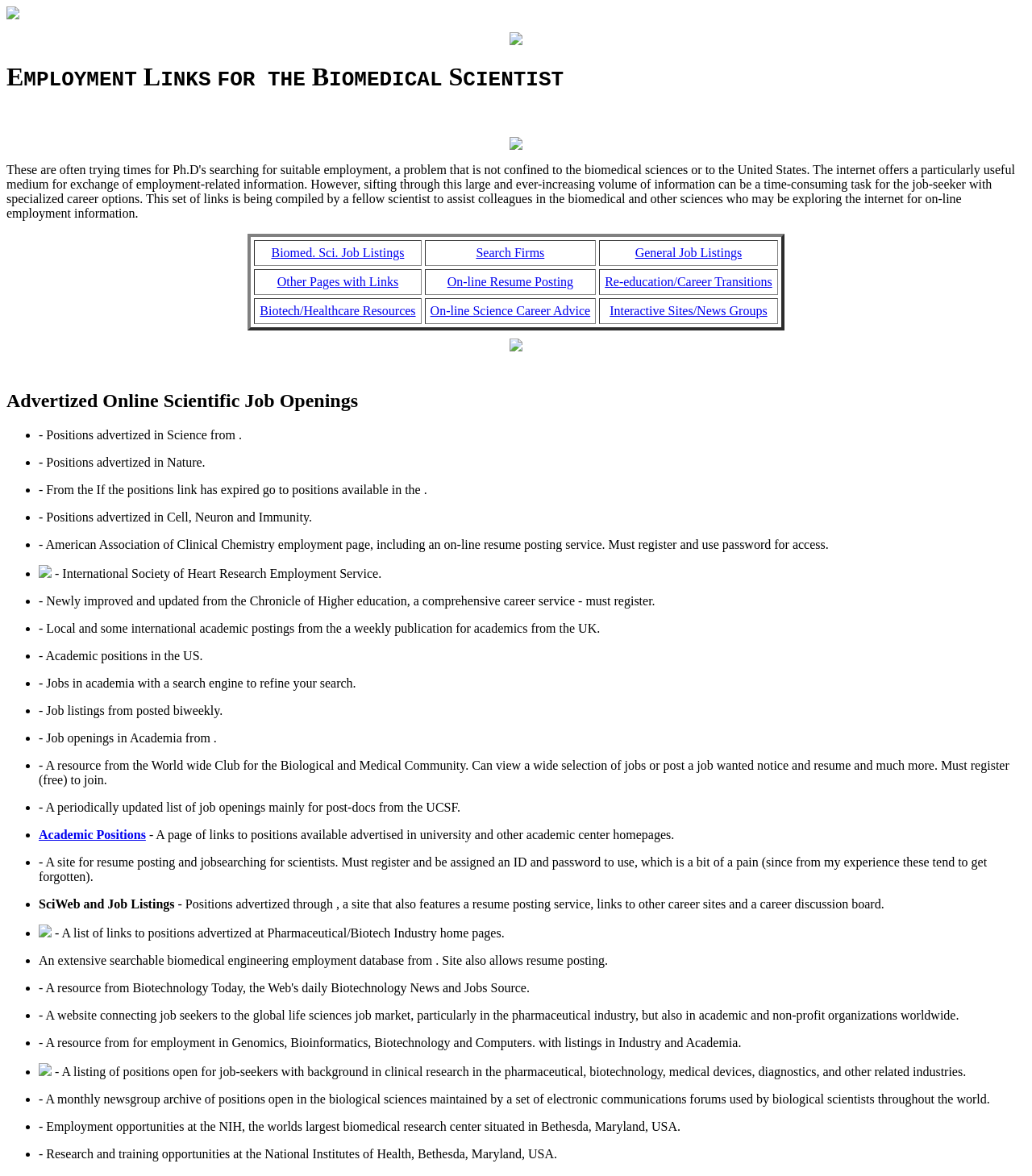Pinpoint the bounding box coordinates of the clickable area necessary to execute the following instruction: "Check Re-education/Career Transitions". The coordinates should be given as four float numbers between 0 and 1, namely [left, top, right, bottom].

[0.586, 0.234, 0.748, 0.245]